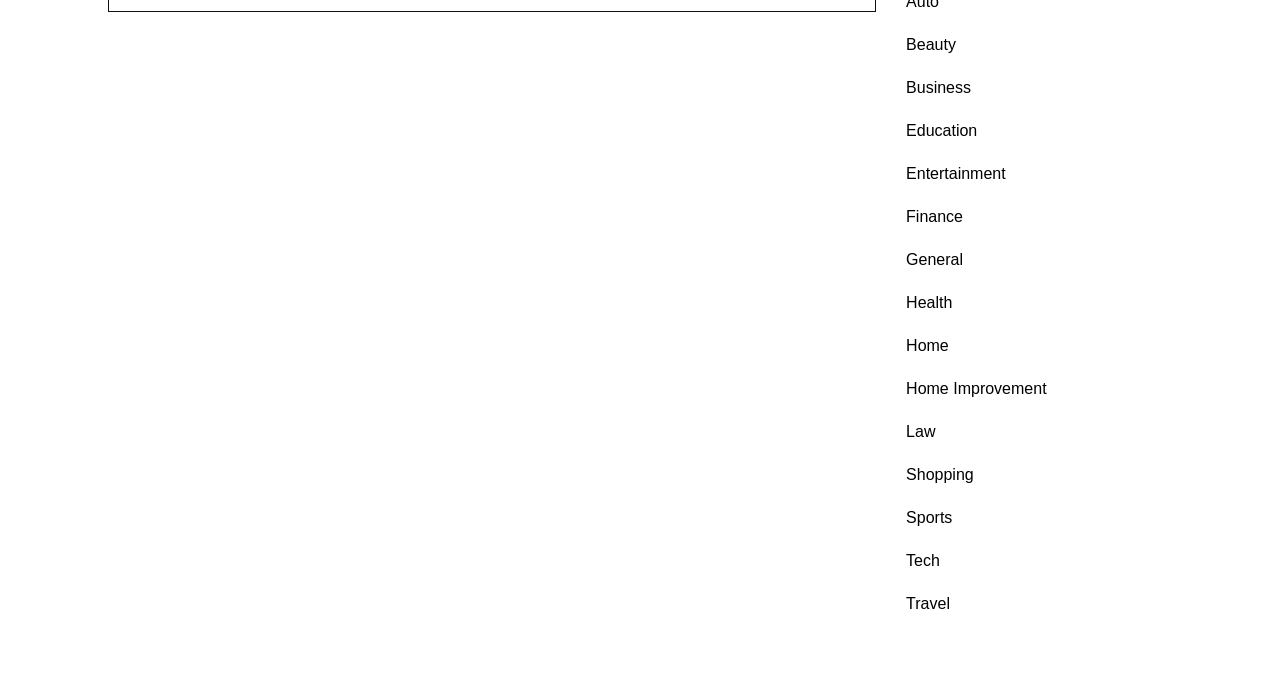Determine the bounding box coordinates of the area to click in order to meet this instruction: "Click on the link to 18 U.S. Code Chapter 118".

None